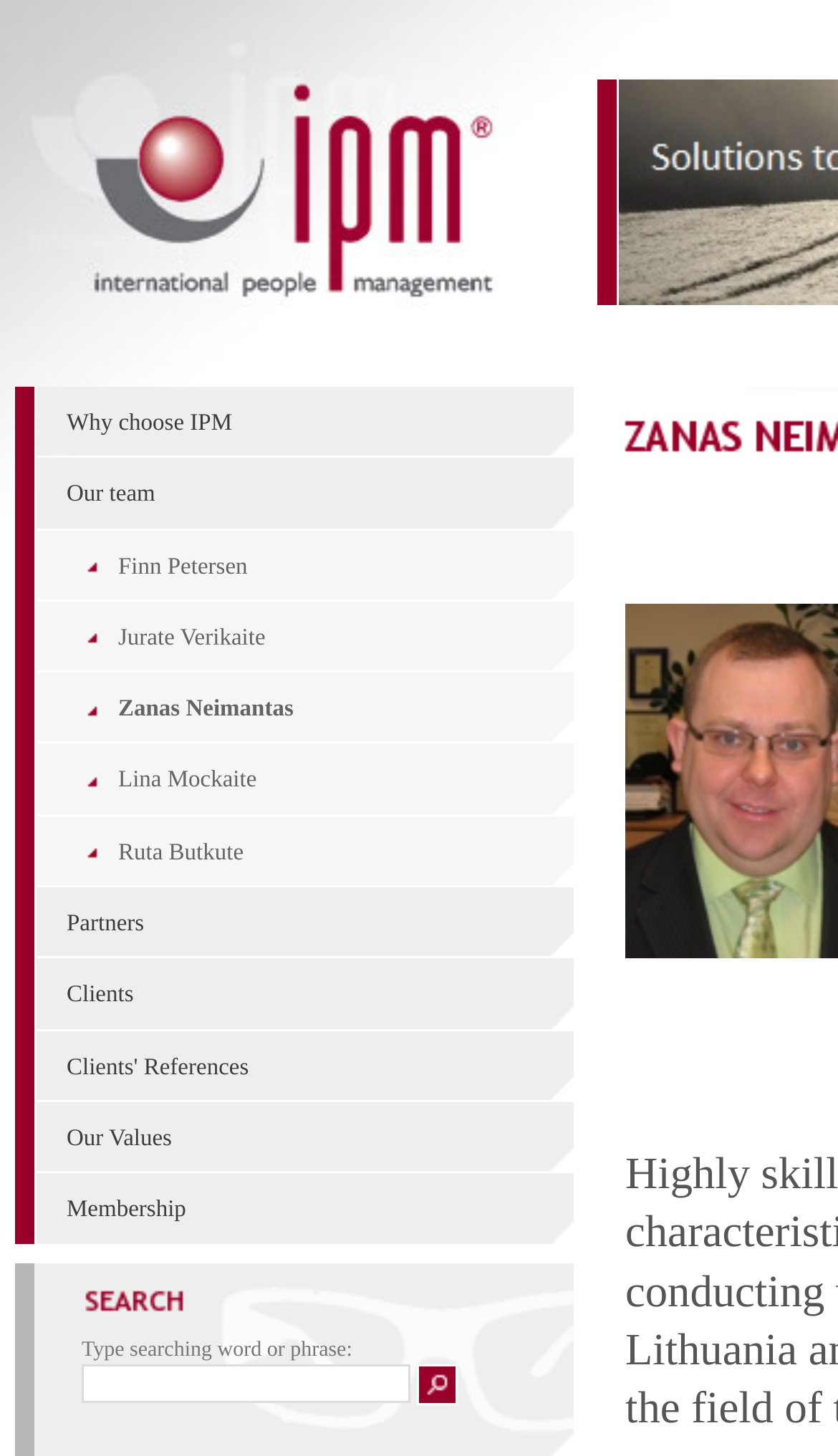Provide a thorough description of the webpage you see.

This webpage is about IPM - International People Management, specifically showcasing their team members. At the top, there is a navigation menu with links to various sections, including "Why choose IPM", "Our team", "Partners", "Clients", "Clients' References", "Our Values", and "Membership". 

Below the navigation menu, there is a list of team members, including Finn Petersen, Jurate Verikaite, Zanas Neimantas, Lina Mockaite, and Ruta Butkute, each with their own link. 

At the bottom of the page, there is a search bar with a label "Type searching word or phrase:" and a text box where users can input their search queries. The search bar is accompanied by a small image on its right side.